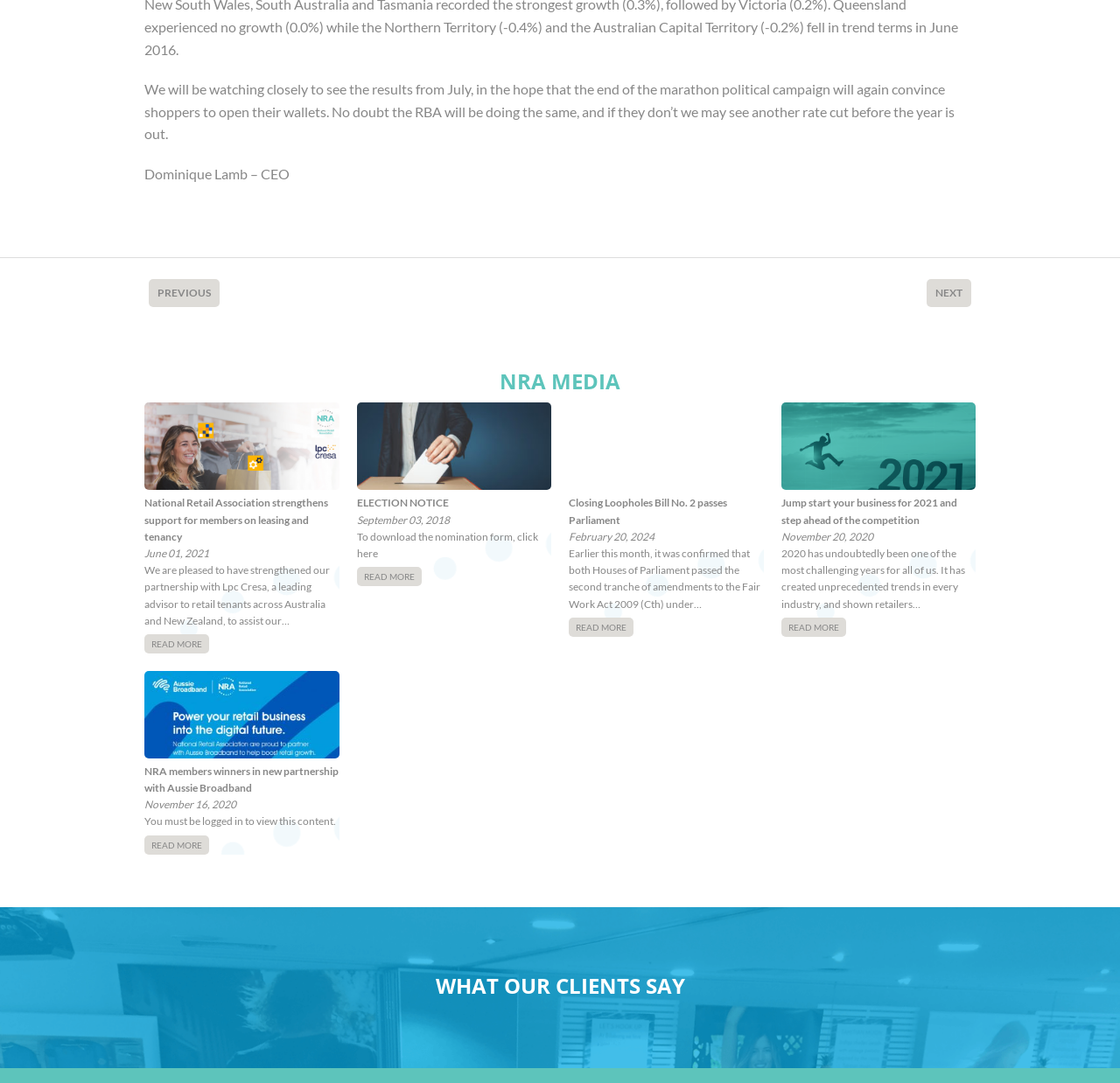Please find the bounding box for the UI element described by: "Read More".

[0.129, 0.586, 0.187, 0.603]